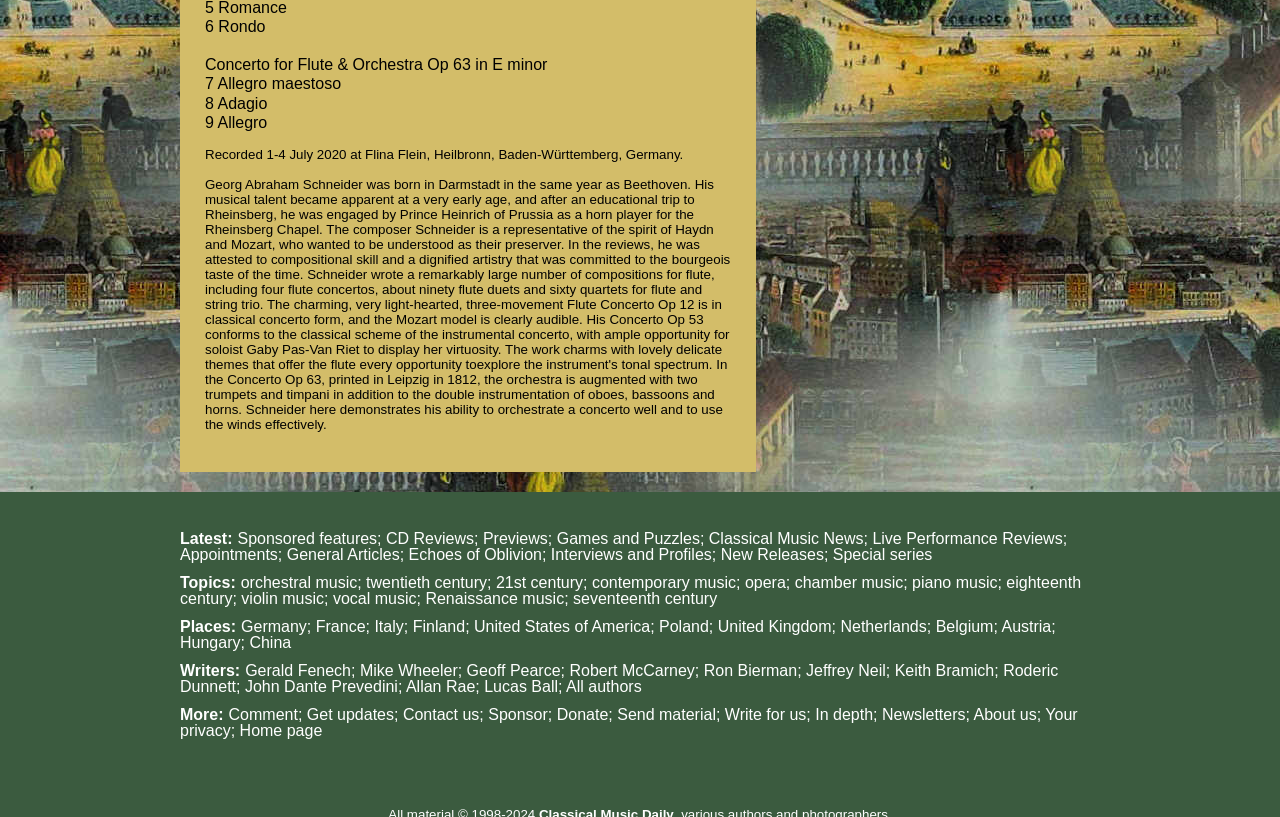Using the information in the image, give a detailed answer to the following question: What is the name of the movement with the tempo 'Allegro maestoso'?

I found the movement with the tempo 'Allegro maestoso' by looking at the StaticText element with ID 407, which contains the text '7 Allegro maestoso'.